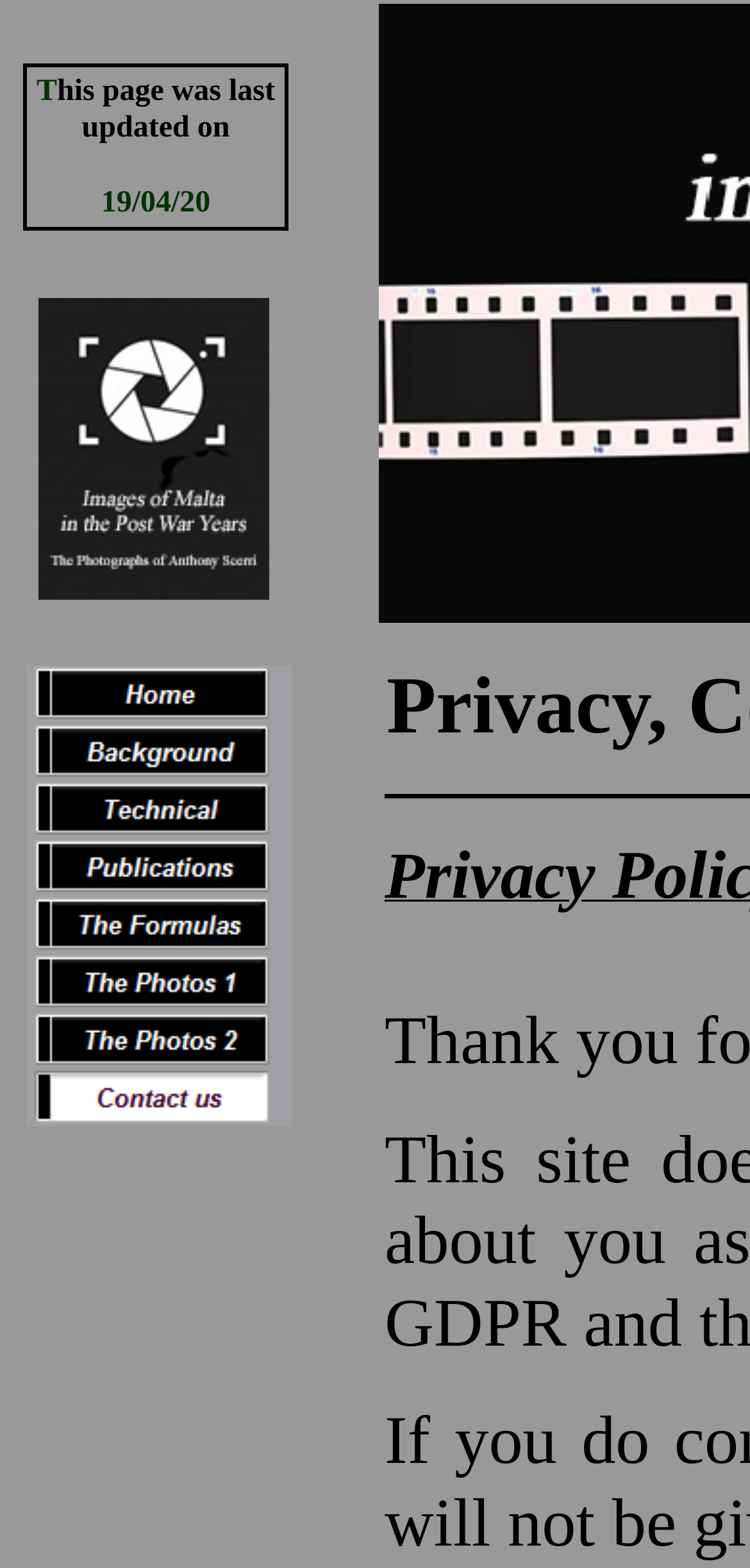Detail the various sections and features present on the webpage.

The webpage is titled "Contact us" and has a layout table that occupies a significant portion of the page. The table has multiple rows and columns, with various UI elements and text content.

At the top-left corner, there is a table cell containing the text "This page was last updated on 19/04/20". Below this, there is a large empty space, followed by a table cell containing the SiteLogo01 image, which is a link. To the right of the logo, there is another empty space.

The main content of the page is a horizontal navigation menu located at the bottom-left corner. The menu consists of 7 items: Home, Background, Technical, Publications, The Formulas, The Photos 1, and The Photos 2, each with a corresponding image and link. The menu items are evenly spaced and occupy the entire width of the page.

There are several empty table cells scattered throughout the page, which do not contain any visible content. The page also has a few narrow vertical columns that do not contain any visible content, located at the top-right and bottom-right corners of the page.